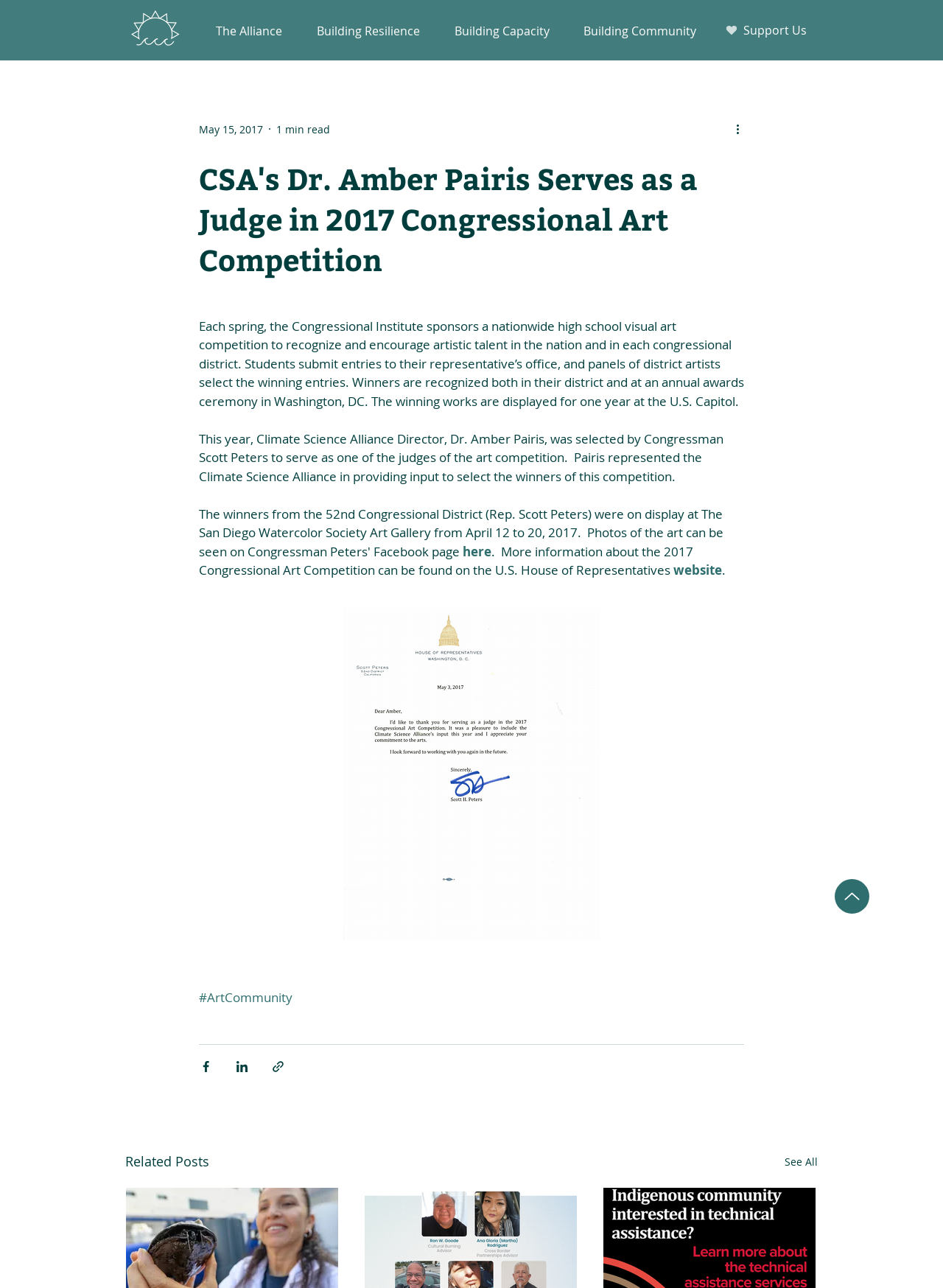Determine the bounding box coordinates of the target area to click to execute the following instruction: "See all related posts."

[0.832, 0.894, 0.867, 0.91]